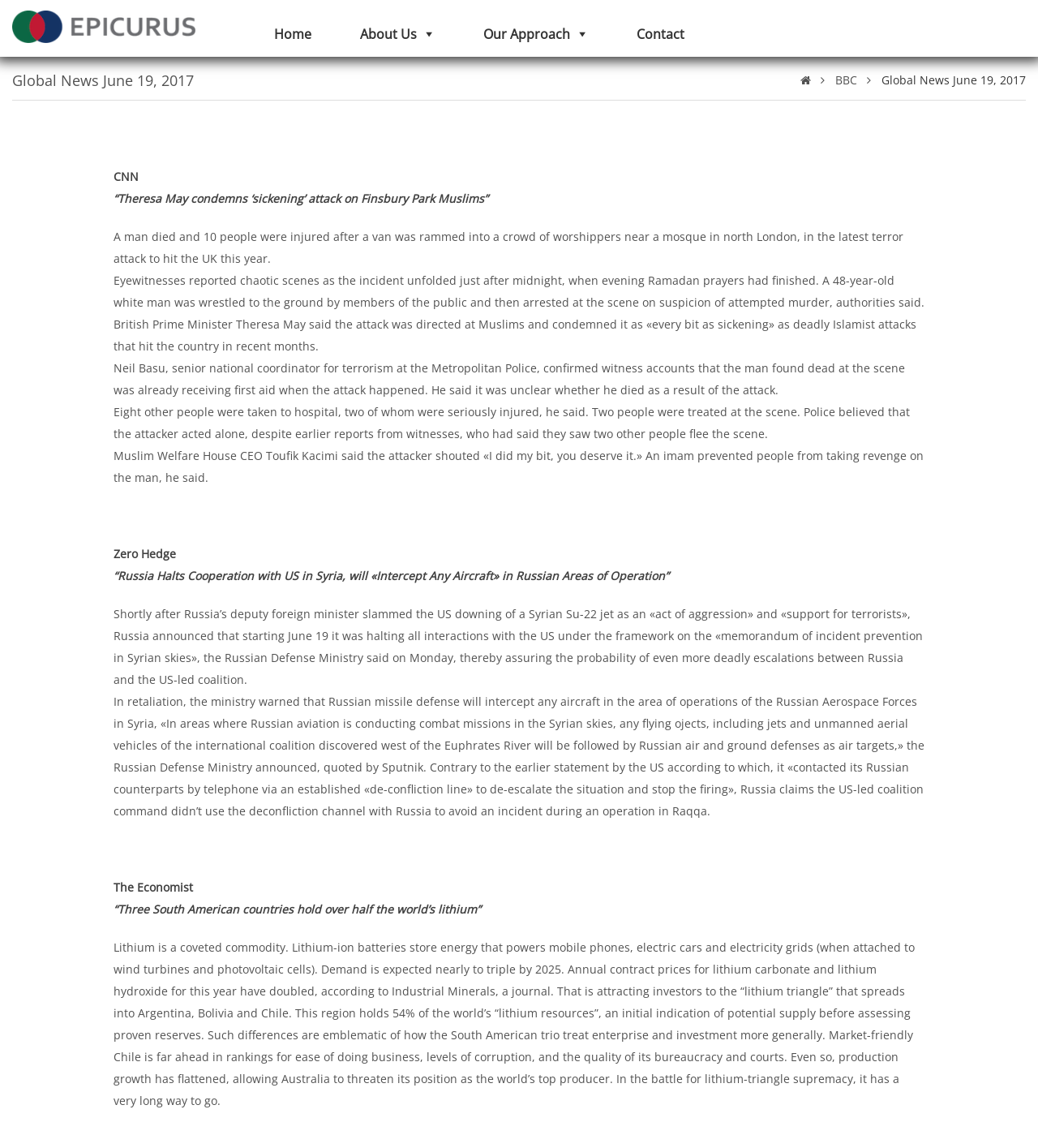Please answer the following question using a single word or phrase: 
What is the name of the country where the lithium triangle is located?

Chile